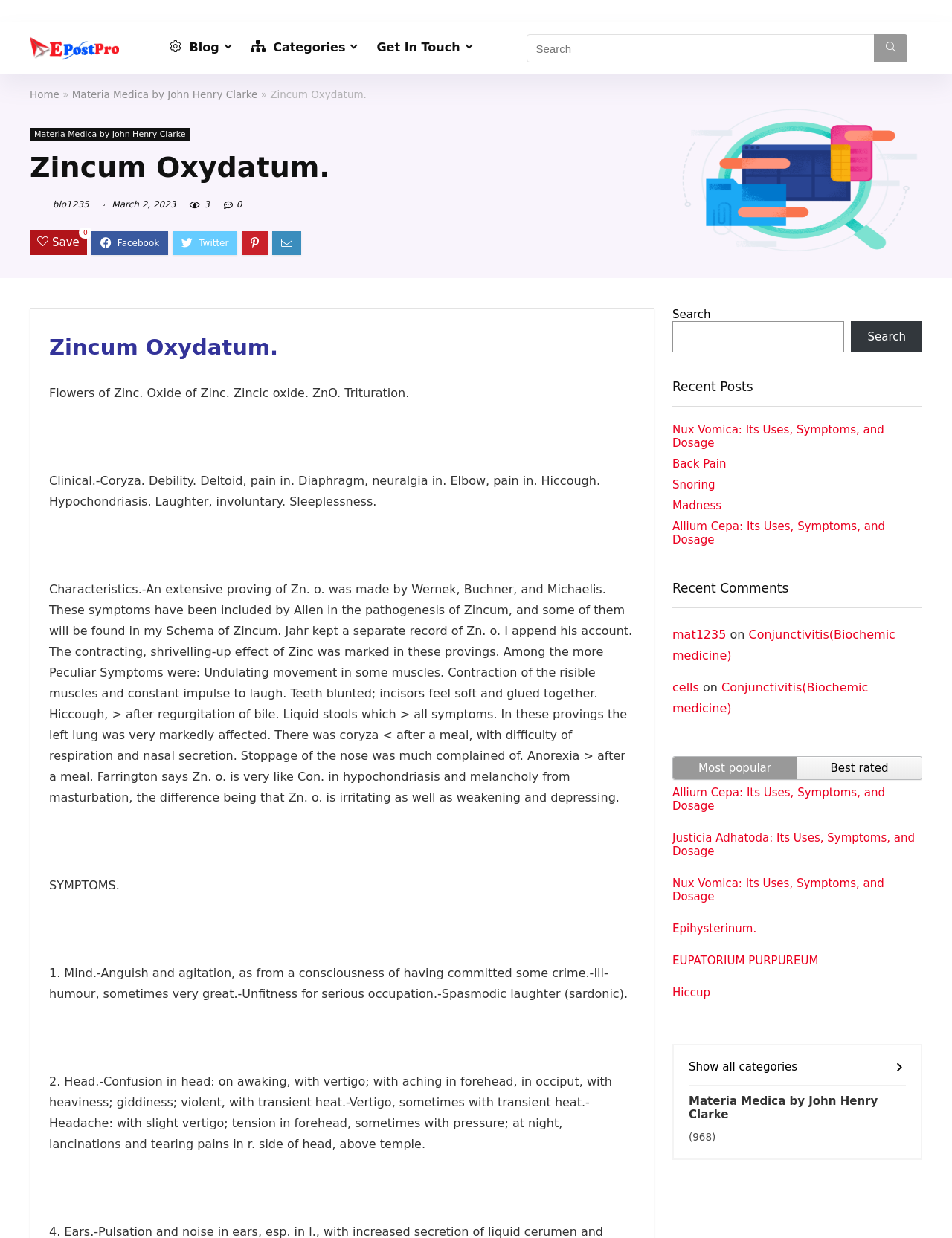Find the bounding box coordinates of the element you need to click on to perform this action: 'Read about Materia Medica by John Henry Clarke'. The coordinates should be represented by four float values between 0 and 1, in the format [left, top, right, bottom].

[0.076, 0.071, 0.271, 0.081]